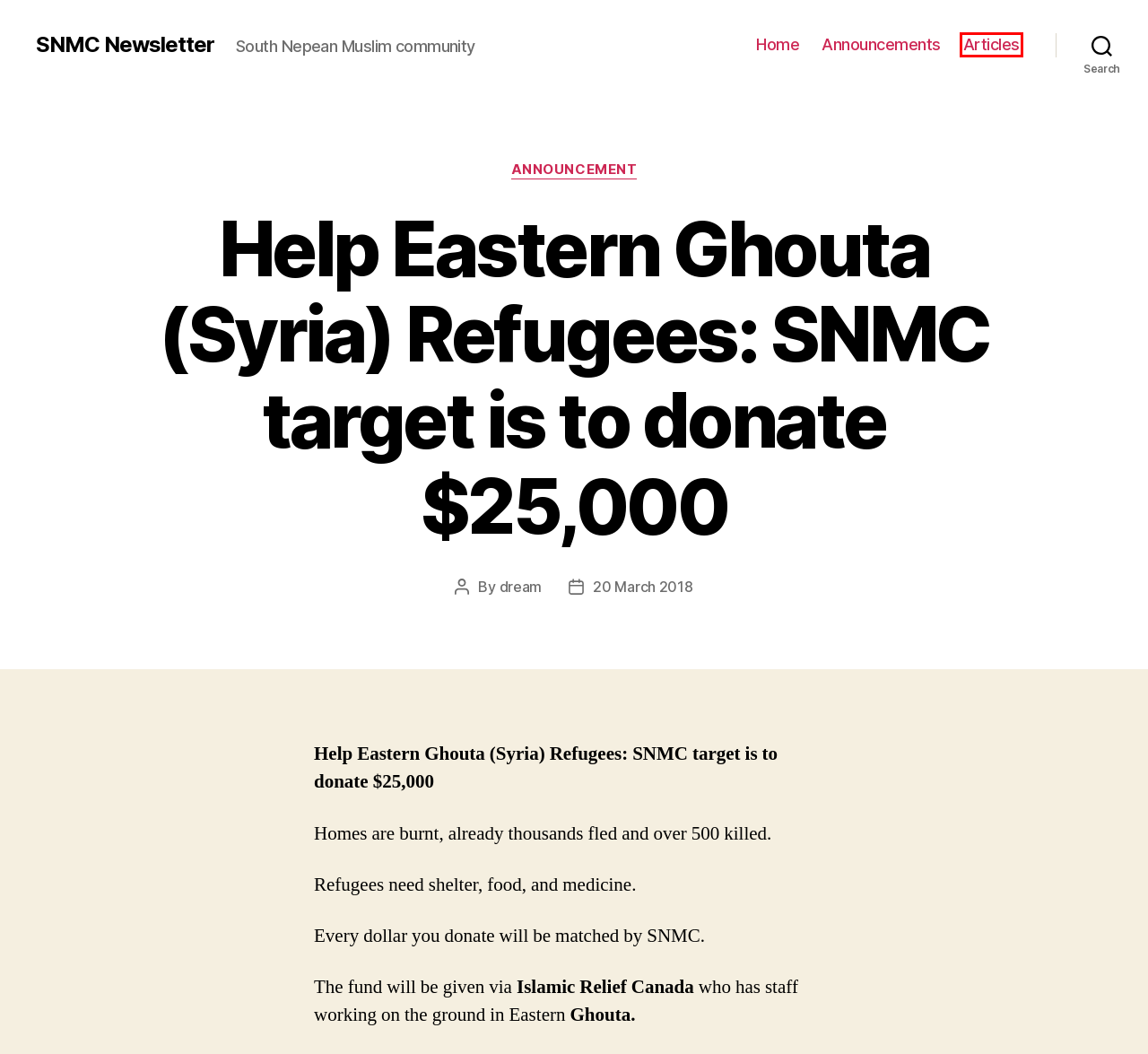Analyze the webpage screenshot with a red bounding box highlighting a UI element. Select the description that best matches the new webpage after clicking the highlighted element. Here are the options:
A. Announcement Archives - SNMC Newsletter
B. dream, Author at SNMC Newsletter
C. Blog Tool, Publishing Platform, and CMS | WordPress.org English (Canada)
D. SNMC Vision: Quran Memorization and Beautification - SNMC Newsletter
E. SNMC Newsletter - South Nepean Muslim community
F. SNMC – Success and Progress through Community Services
G. SNMC Annual Bazaar, BBQ and Quran Competition on Friday, March 30th - SNMC Newsletter
H. Articles Archives - SNMC Newsletter

H